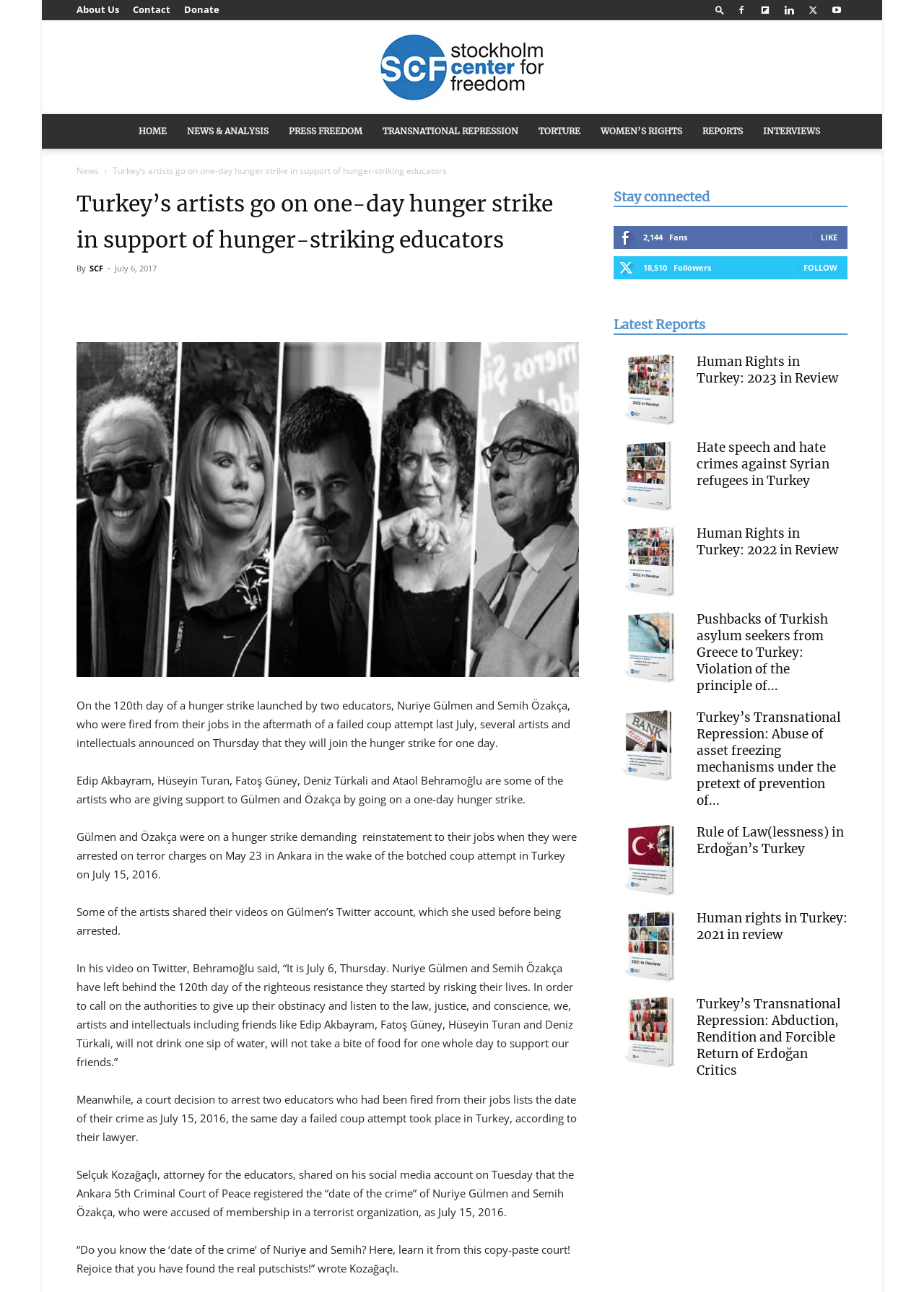Utilize the details in the image to thoroughly answer the following question: What is the profession of the people mentioned in the article?

I found the answer by reading the article, which mentions that Nuriye Gülmen and Semih Özakça are educators who were fired from their jobs.